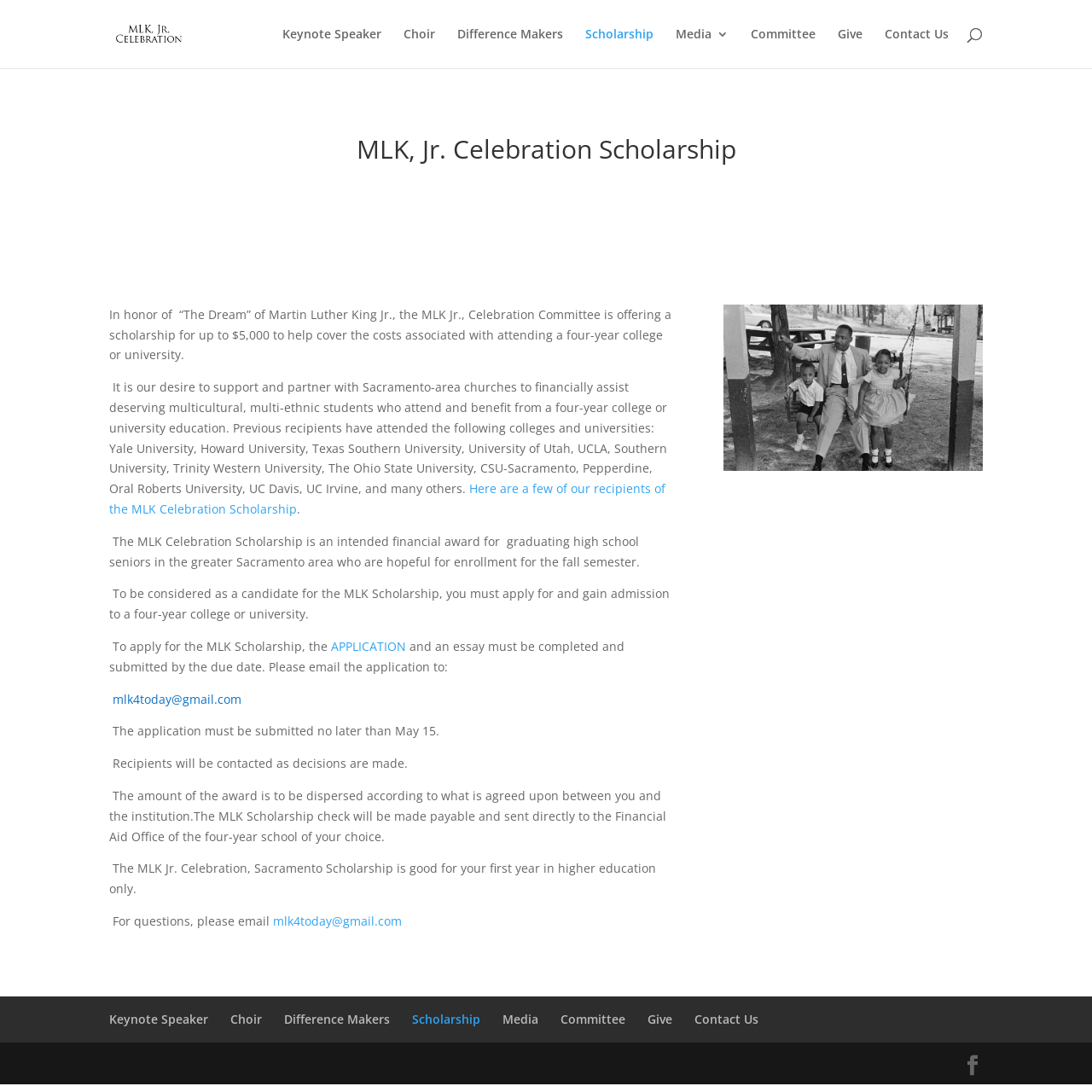Explain in detail what is displayed on the webpage.

The webpage is about the Martin Luther King, Jr. Celebration Scholarship. At the top, there is a link to the Martin Luther King, Jr. Celebration, accompanied by an image with the same name. Below this, there are seven links in a row, including "Keynote Speaker", "Choir", "Difference Makers", "Scholarship", "Media 3", "Committee", and "Give", followed by a "Contact Us" link.

The main content of the page is an article that describes the MLK, Jr. Celebration Scholarship. The article has a heading "MLK, Jr. Celebration Scholarship" and provides information about the scholarship, including its purpose, eligibility, and application process. The scholarship is offered to graduating high school seniors in the greater Sacramento area who are planning to attend a four-year college or university.

The article is divided into several paragraphs, with links and static text describing the scholarship's details. There is a link to "Here are a few of our recipients of the MLK Celebration Scholarship" and another link to the "APPLICATION" form. The application process and deadline are also explained, along with the award disbursement and eligibility criteria.

At the bottom of the page, there is a section with the same links as at the top, including "Keynote Speaker", "Choir", "Difference Makers", "Scholarship", "Media", "Committee", "Give", and "Contact Us". There is also a small icon link at the very bottom right corner of the page.